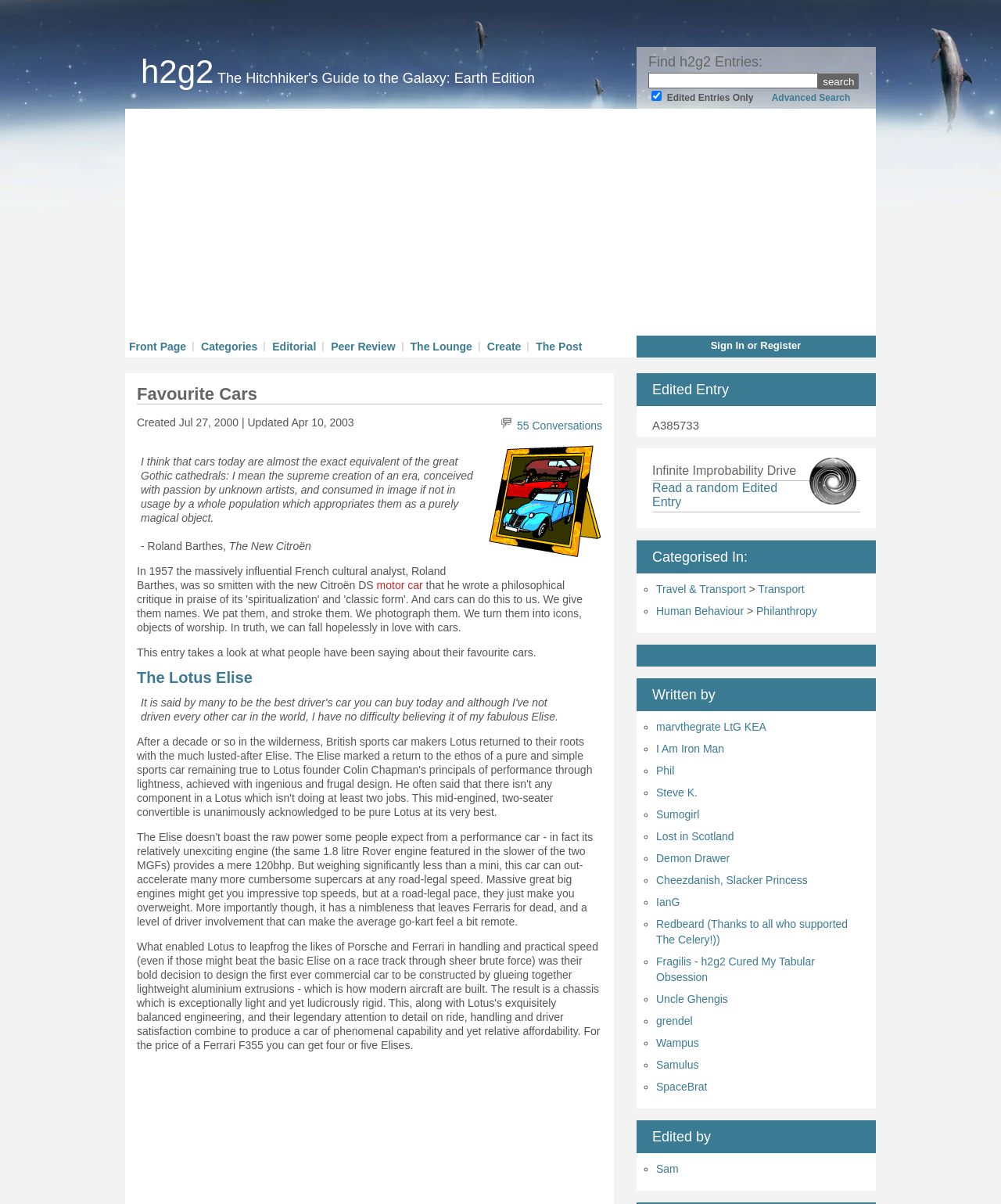Please find the bounding box coordinates of the element that needs to be clicked to perform the following instruction: "View the Front Page". The bounding box coordinates should be four float numbers between 0 and 1, represented as [left, top, right, bottom].

[0.129, 0.283, 0.186, 0.293]